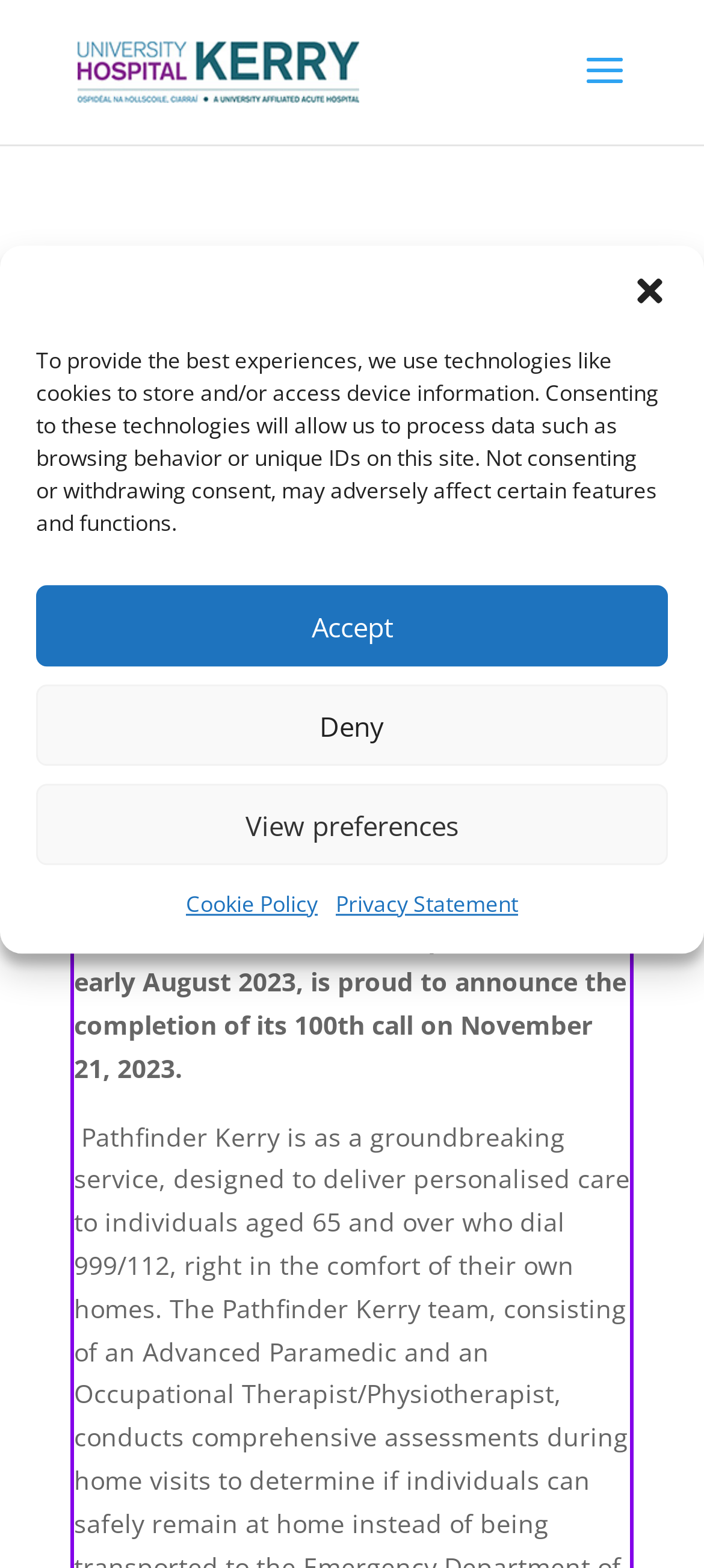What is the date of the 100th call completion?
Using the picture, provide a one-word or short phrase answer.

November 21, 2023